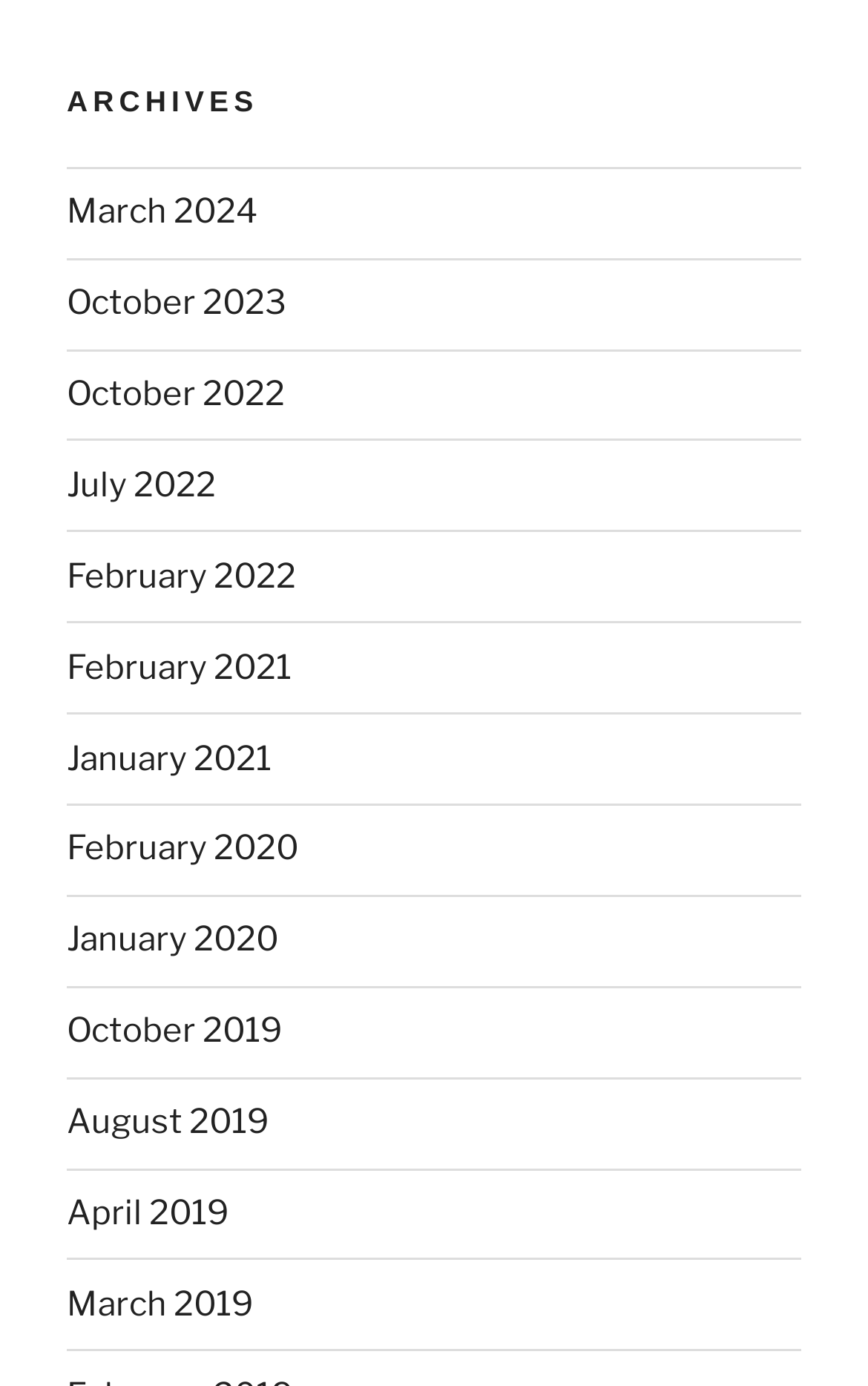Pinpoint the bounding box coordinates of the element you need to click to execute the following instruction: "View recent comments". The bounding box should be represented by four float numbers between 0 and 1, in the format [left, top, right, bottom].

None